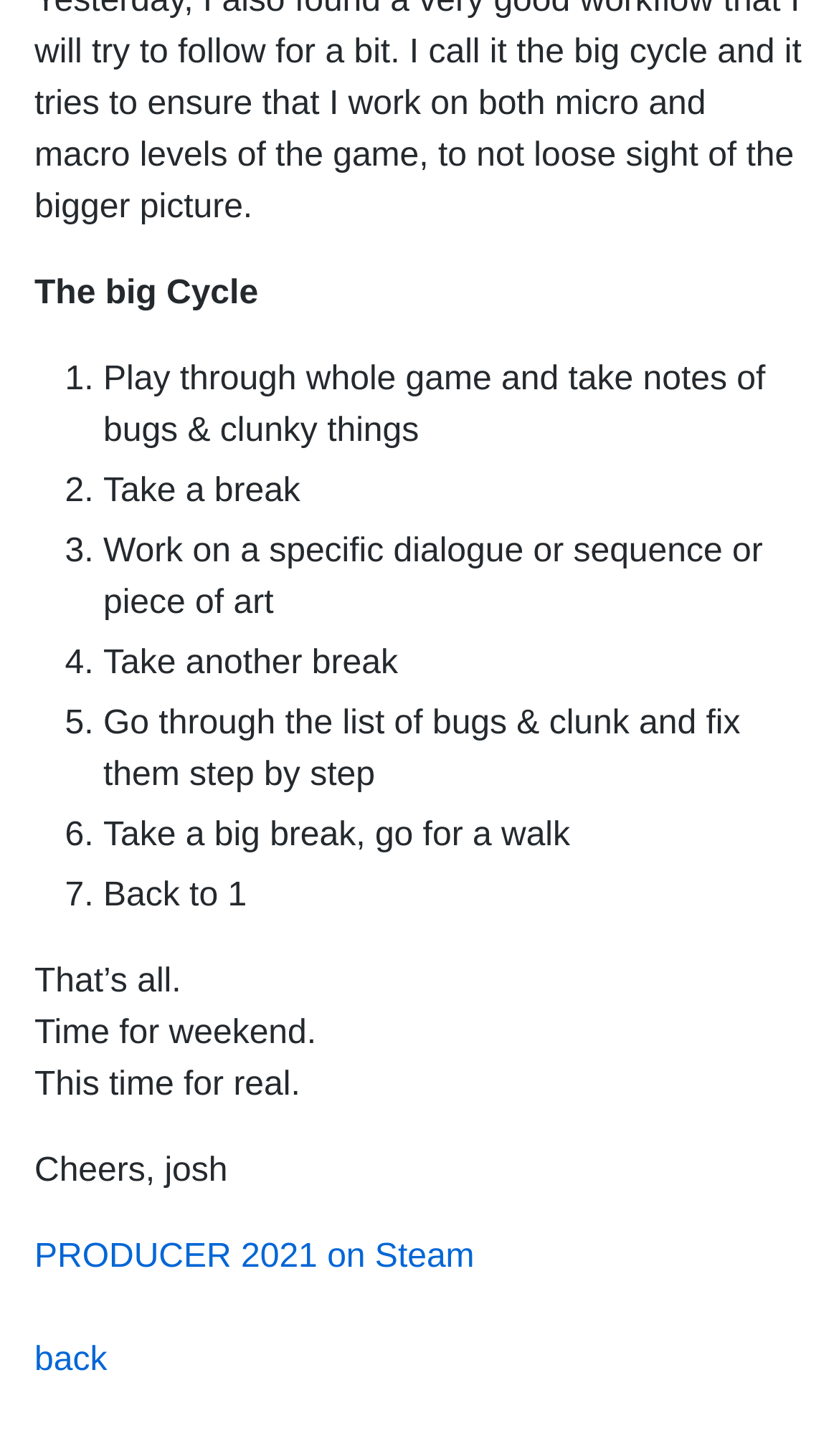Extract the bounding box coordinates for the HTML element that matches this description: "PRODUCER 2021 on Steam". The coordinates should be four float numbers between 0 and 1, i.e., [left, top, right, bottom].

[0.041, 0.85, 0.565, 0.876]